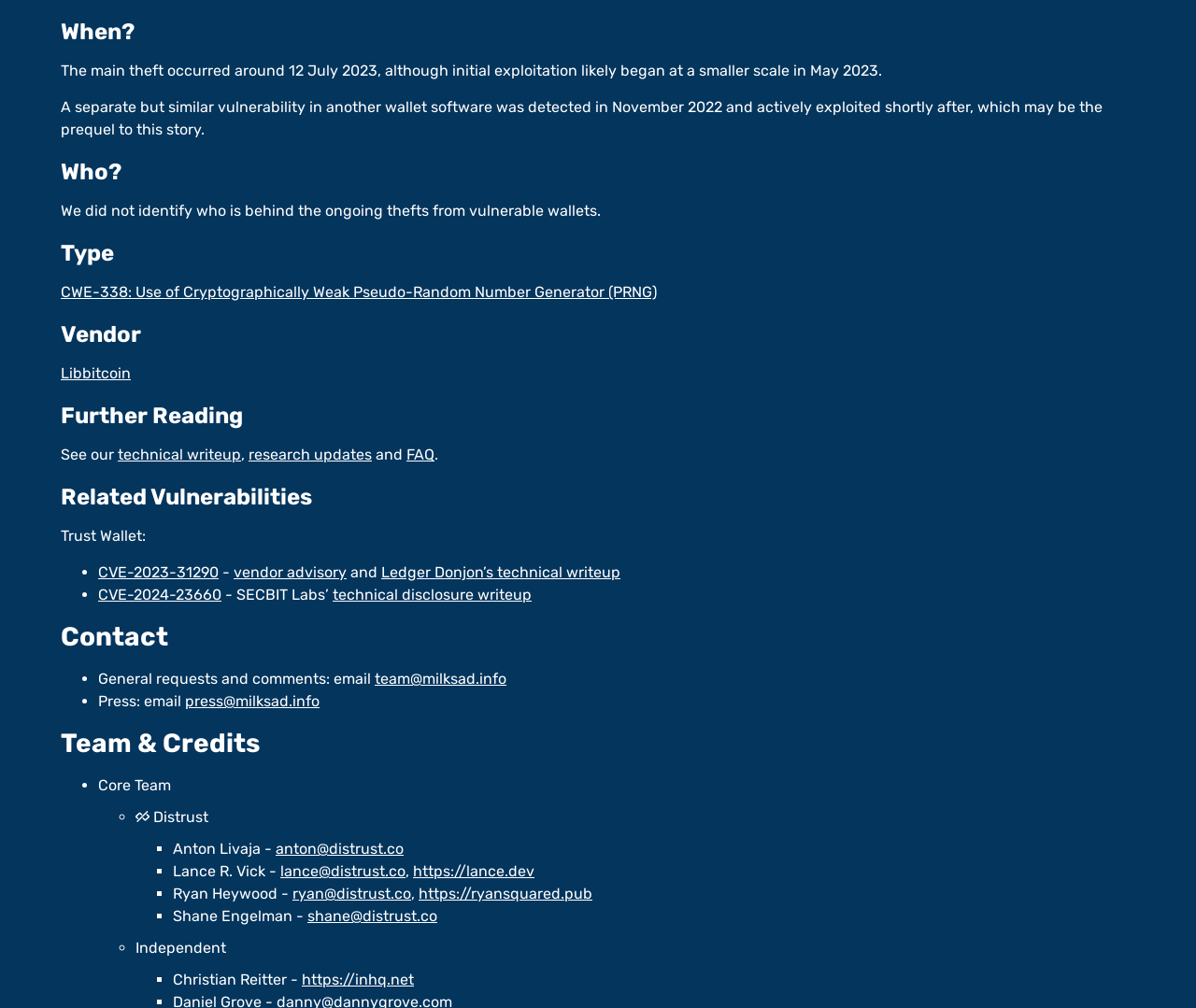Answer the question with a single word or phrase: 
What is the name of the wallet software mentioned?

Libbitcoin